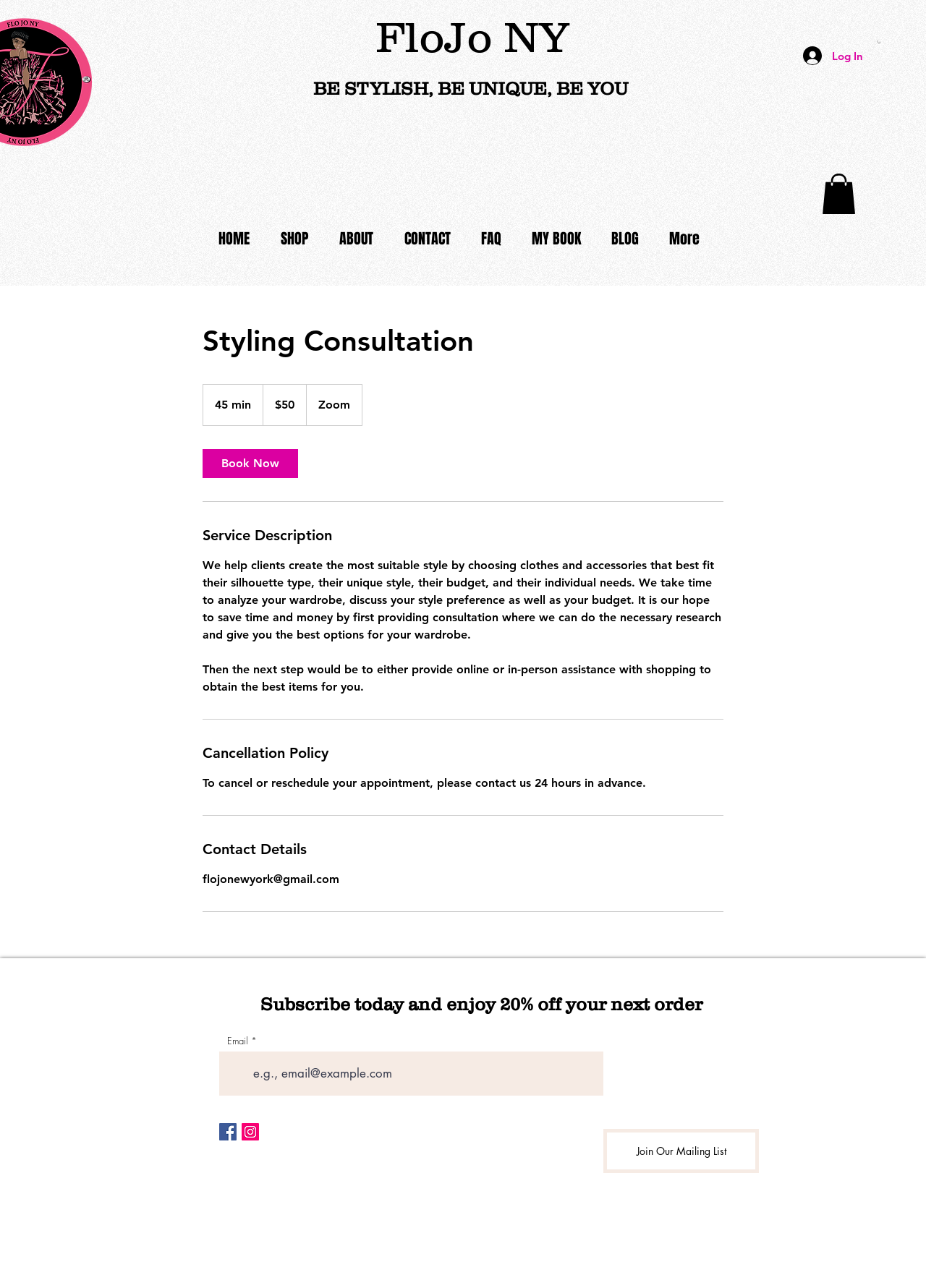Give a detailed account of the webpage, highlighting key information.

The webpage is about a styling consultation service provided by FloJo NY. At the top, there is a heading "FloJo NY" and a "Log In" button on the right side, accompanied by a small image. Next to the "Log In" button, there is another small image. Below the heading, there is a prominent text "BE STYLISH, BE UNIQUE, BE YOU" in the middle of the page.

On the left side, there is a navigation menu with links to "HOME", "SHOP", "ABOUT", "CONTACT", "FAQ", "MY BOOK", "BLOG", and "More". On the right side, there is a button with an image.

The main content of the page is divided into sections. The first section is about the styling consultation service, which includes a heading "Styling Consultation", details about the service, and a "Book Now" link. Below this section, there is a horizontal separator line.

The next section is about the service description, which explains how the service works and what it provides. This section is followed by another horizontal separator line.

The following section is about the cancellation policy, which states that appointments need to be cancelled or rescheduled 24 hours in advance. This section is also followed by a horizontal separator line.

The next section is about contact details, which includes an email address. This section is followed by another horizontal separator line.

At the bottom of the page, there is a section that encourages users to subscribe to the mailing list to enjoy 20% off their next order. This section includes a heading, a text input field for email, and a "Join Our Mailing List" button. On the right side of this section, there are social media links to Facebook and Instagram, each with an image.